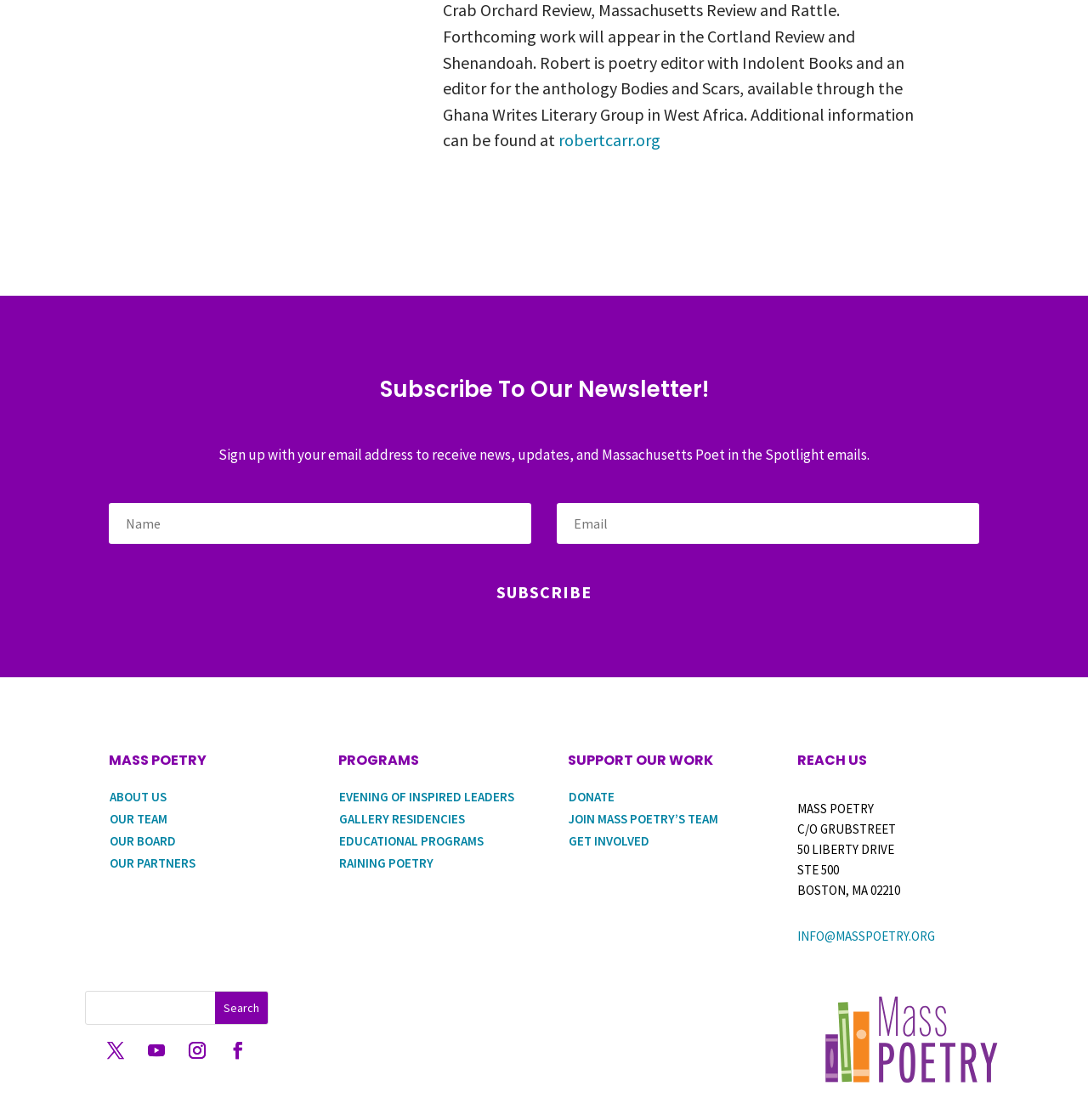Determine the bounding box coordinates for the region that must be clicked to execute the following instruction: "Learn about the organization".

[0.101, 0.704, 0.153, 0.719]